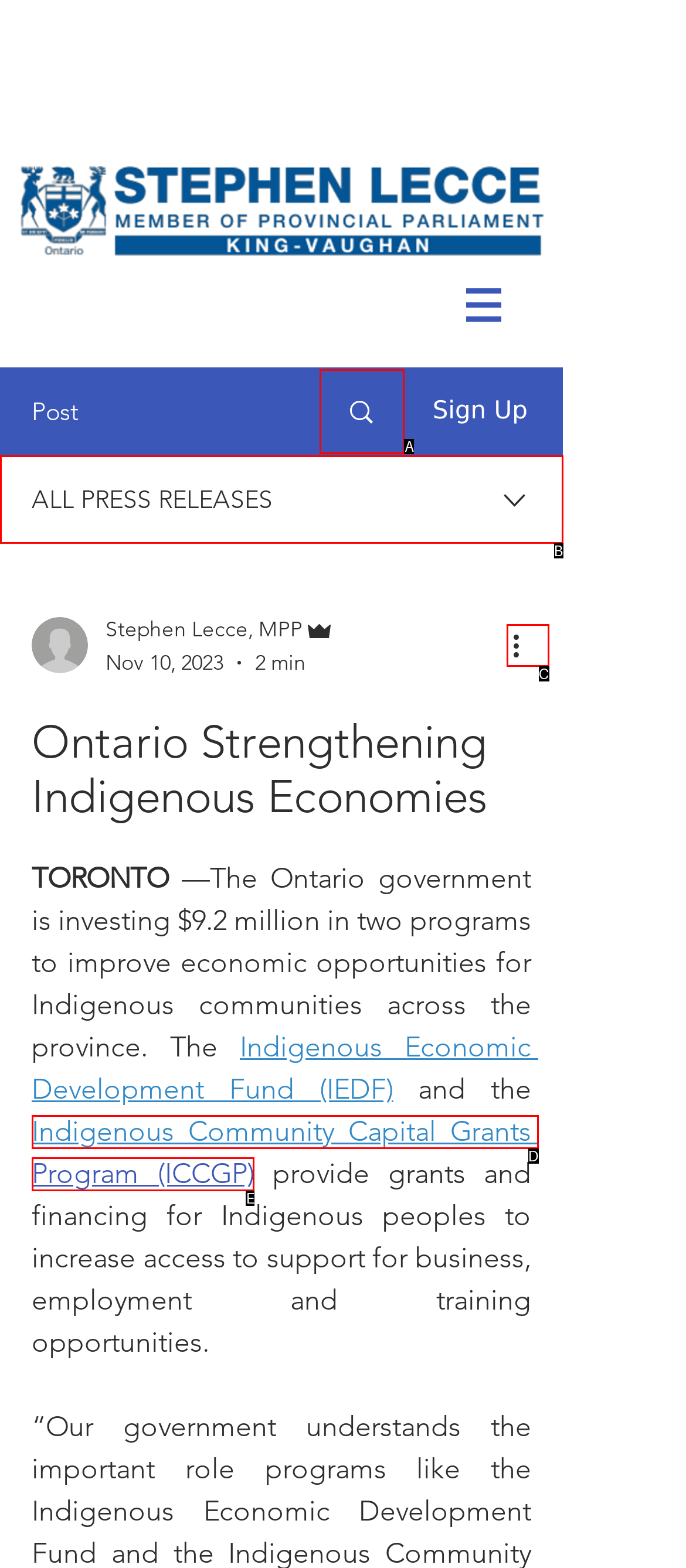Given the description: Program (ICCGP), identify the matching option. Answer with the corresponding letter.

E